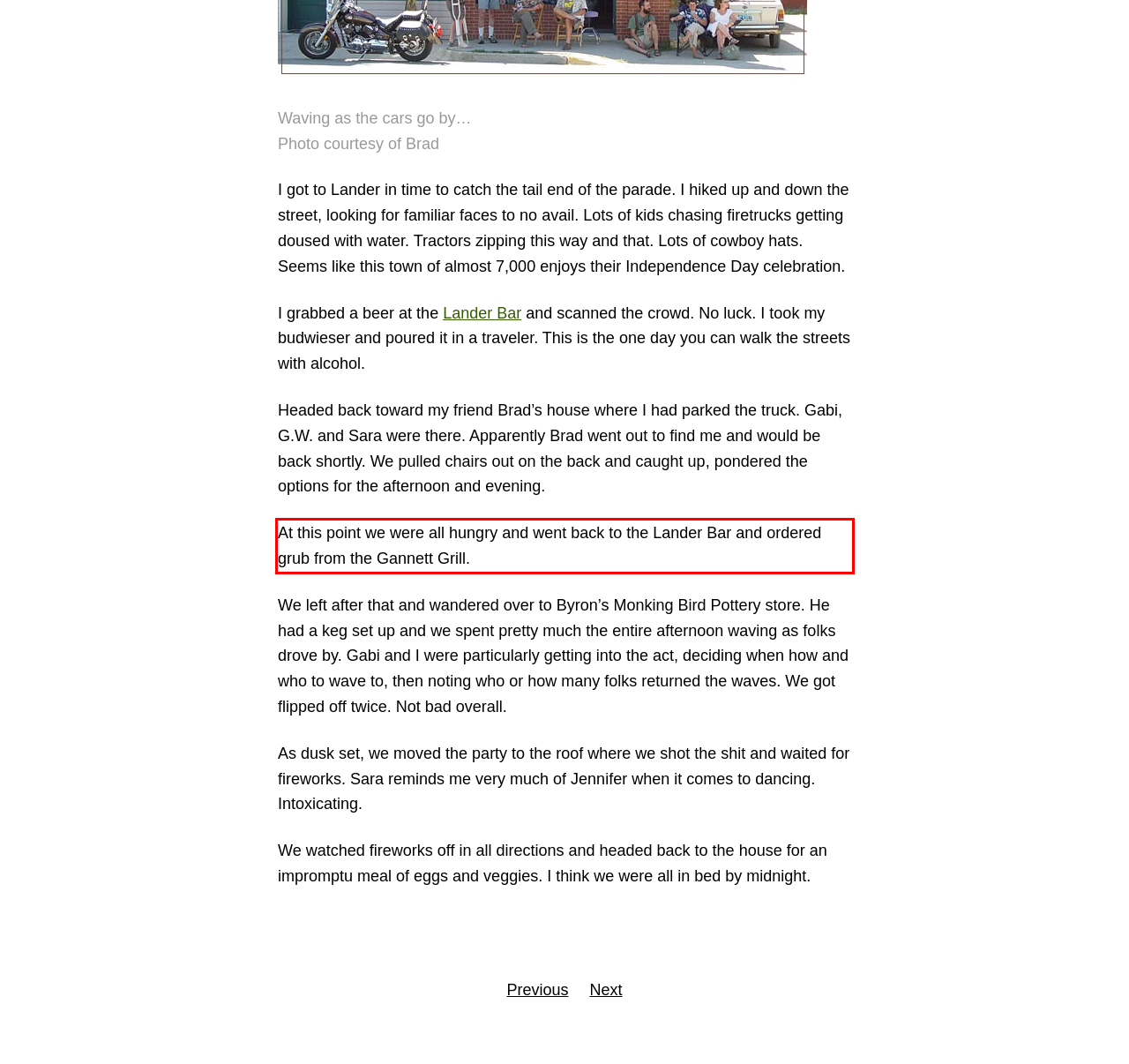Within the provided webpage screenshot, find the red rectangle bounding box and perform OCR to obtain the text content.

At this point we were all hungry and went back to the Lander Bar and ordered grub from the Gannett Grill.